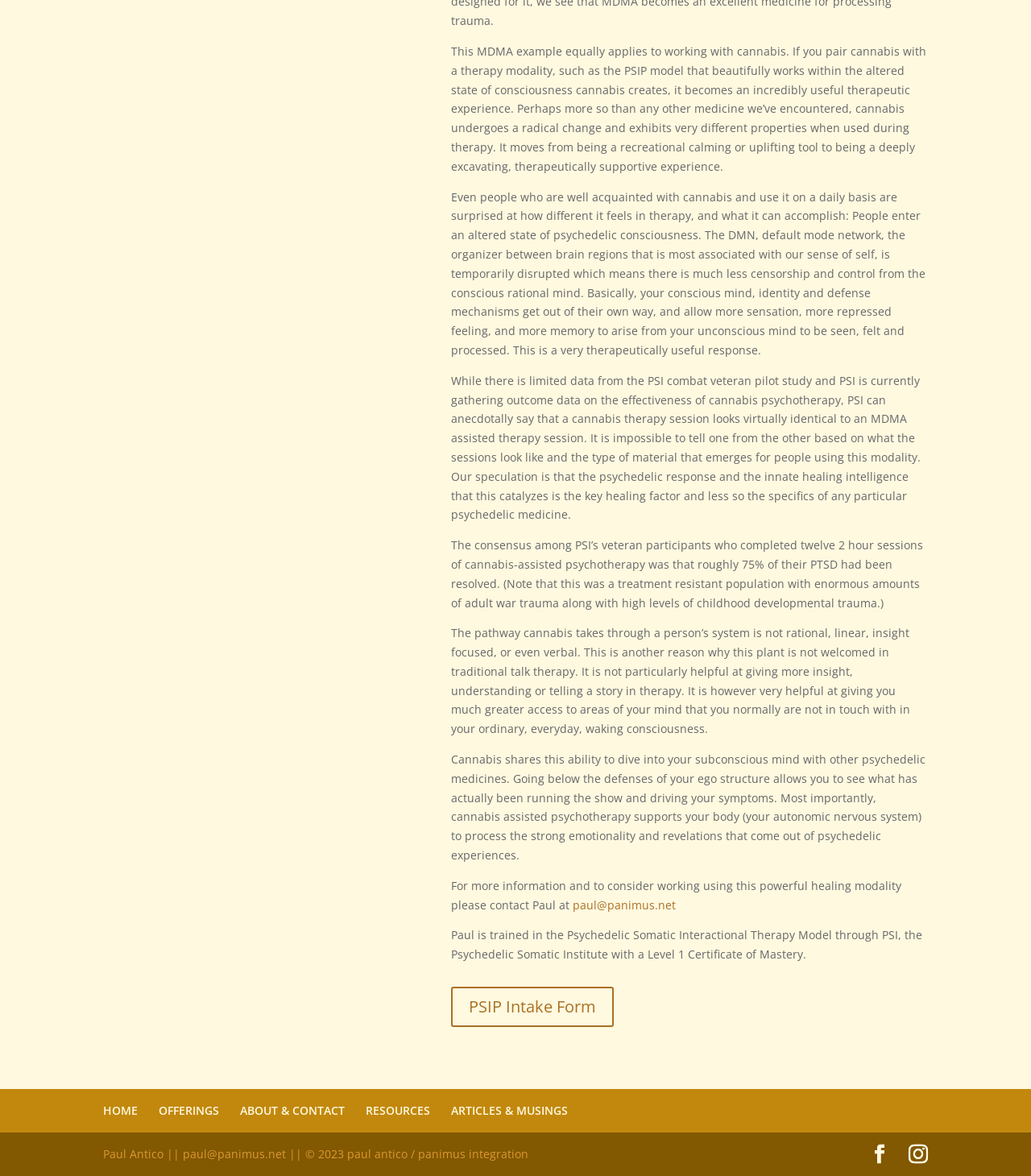Determine the bounding box coordinates for the clickable element to execute this instruction: "Fill out the 'PSIP Intake Form 5'". Provide the coordinates as four float numbers between 0 and 1, i.e., [left, top, right, bottom].

[0.438, 0.839, 0.595, 0.873]